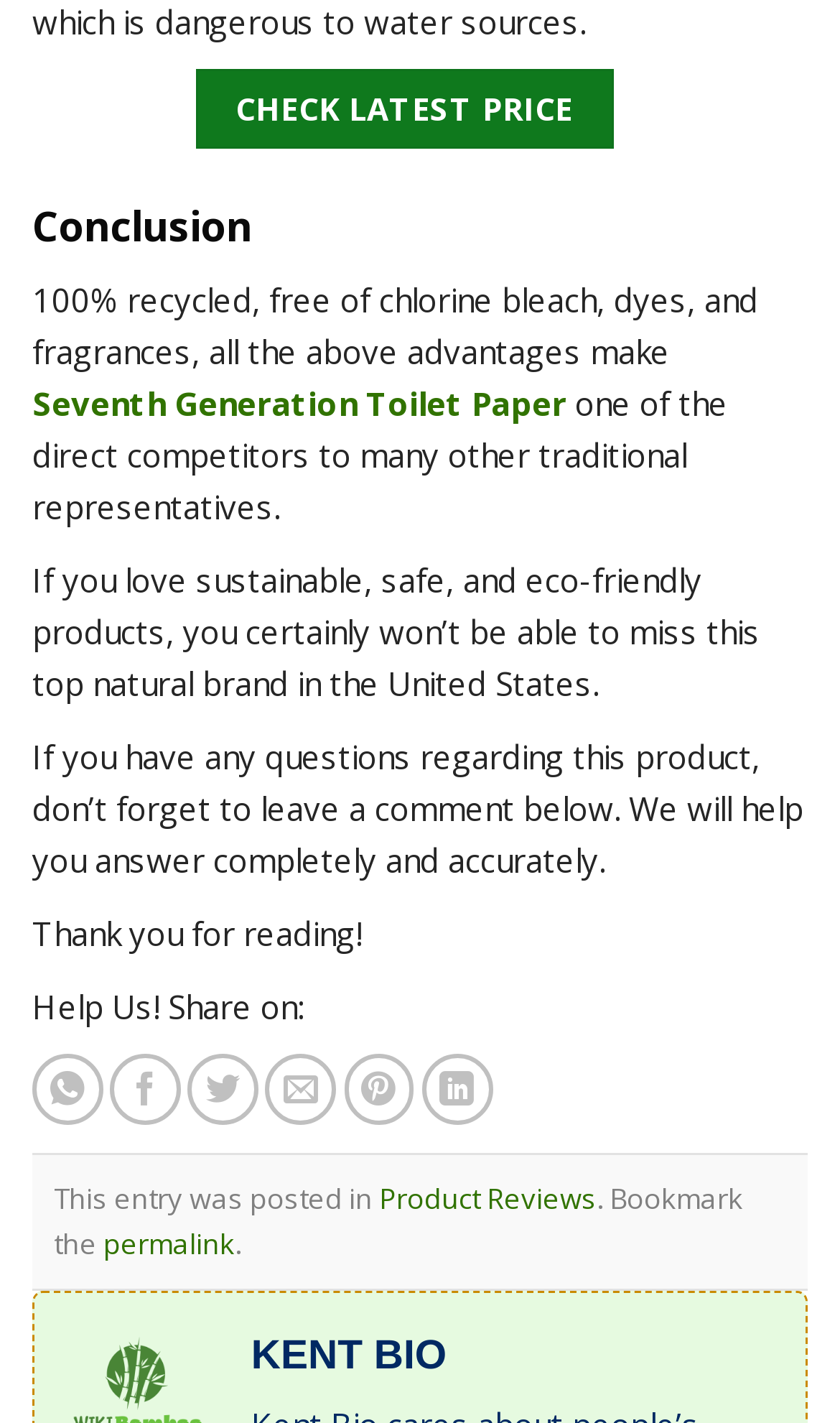Please identify the bounding box coordinates of the area that needs to be clicked to fulfill the following instruction: "Check latest price."

[0.233, 0.048, 0.73, 0.104]